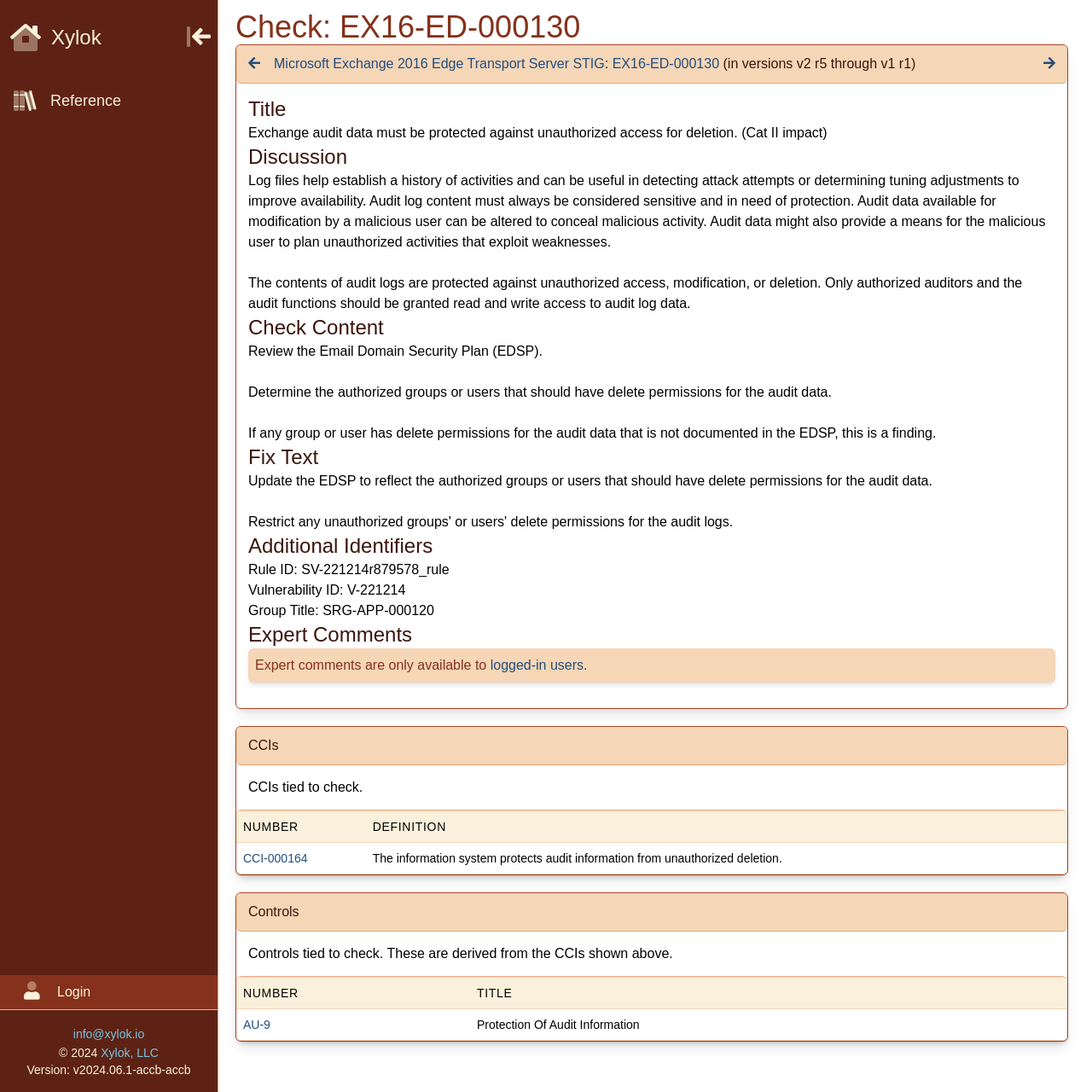Answer this question using a single word or a brief phrase:
What is the purpose of log files?

Establish a history of activities